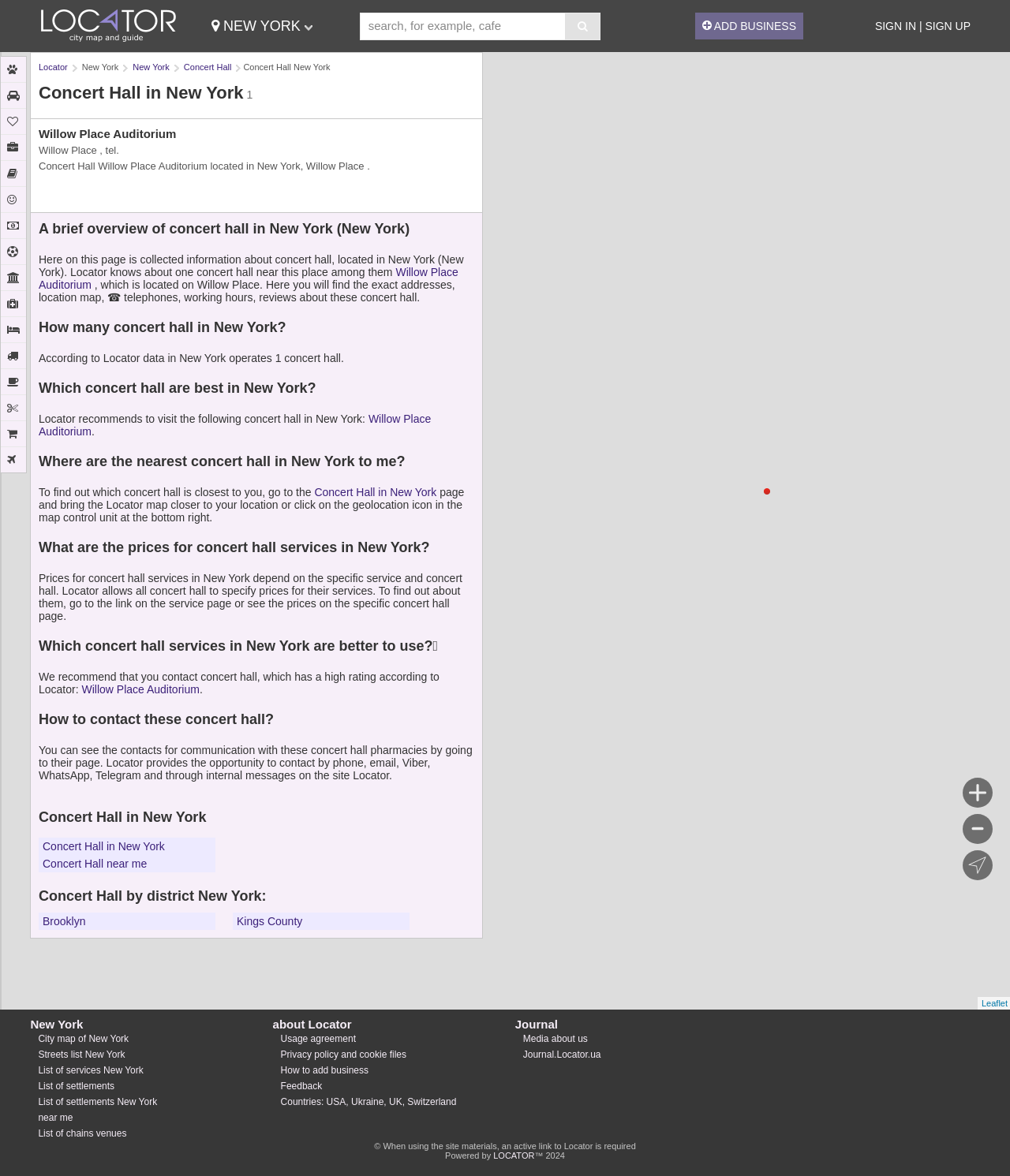Please identify the bounding box coordinates of the element that needs to be clicked to perform the following instruction: "Add a new business to the directory".

[0.688, 0.011, 0.795, 0.034]